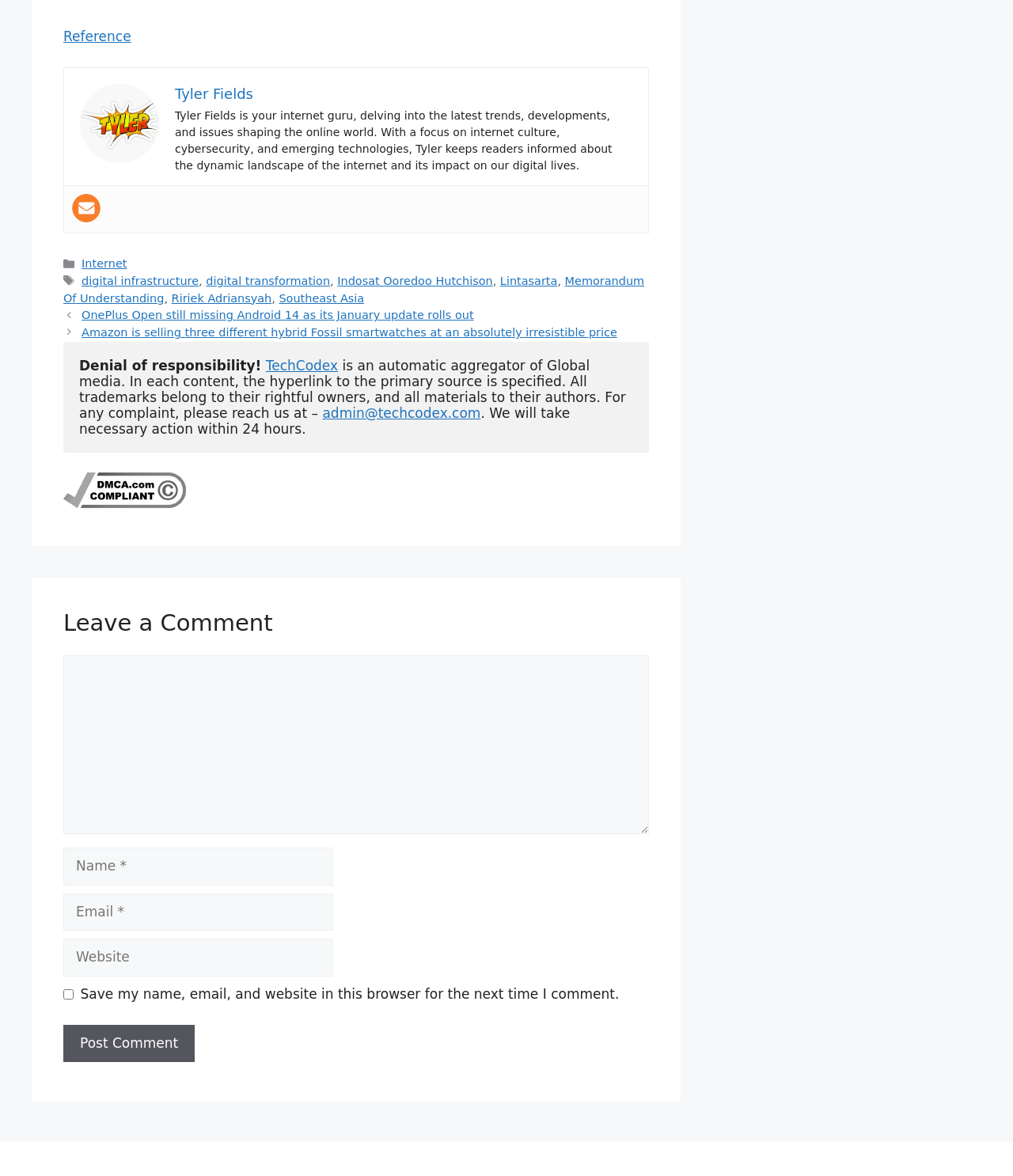Use a single word or phrase to answer the question:
What is the name of the website?

TechCodex